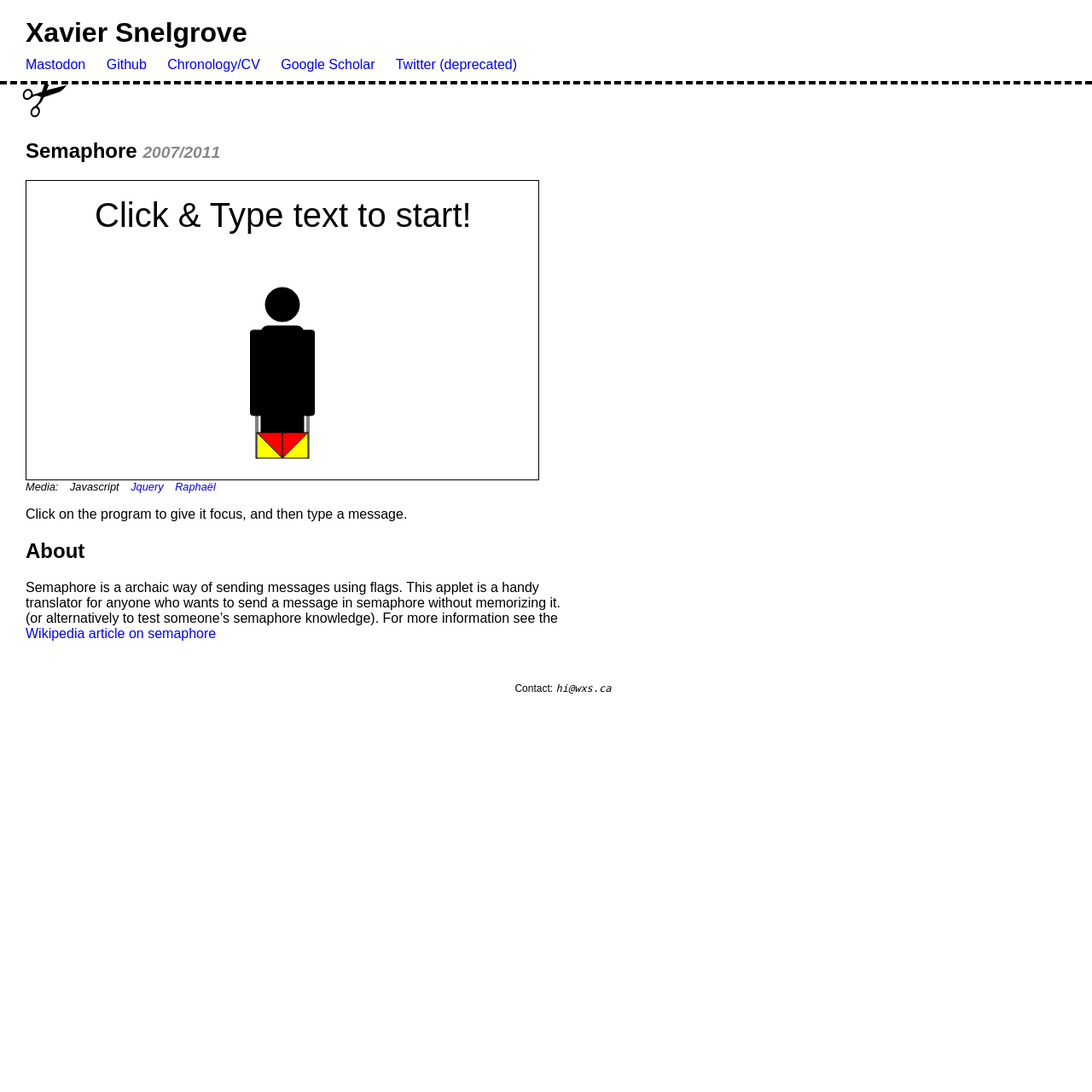Bounding box coordinates should be provided in the format (top-left x, top-left y, bottom-right x, bottom-right y) with all values between 0 and 1. Identify the bounding box for this UI element: Wikipedia article on semaphore

[0.023, 0.573, 0.198, 0.586]